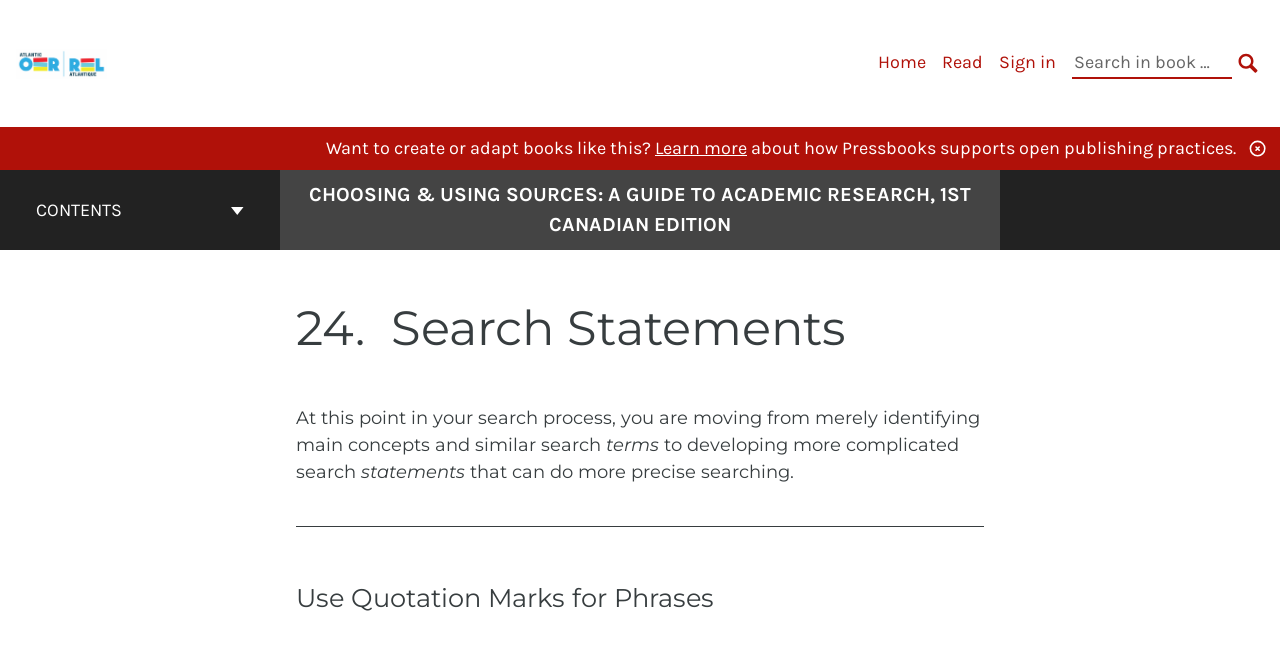Show the bounding box coordinates for the element that needs to be clicked to execute the following instruction: "Learn more". Provide the coordinates in the form of four float numbers between 0 and 1, i.e., [left, top, right, bottom].

[0.512, 0.211, 0.584, 0.245]